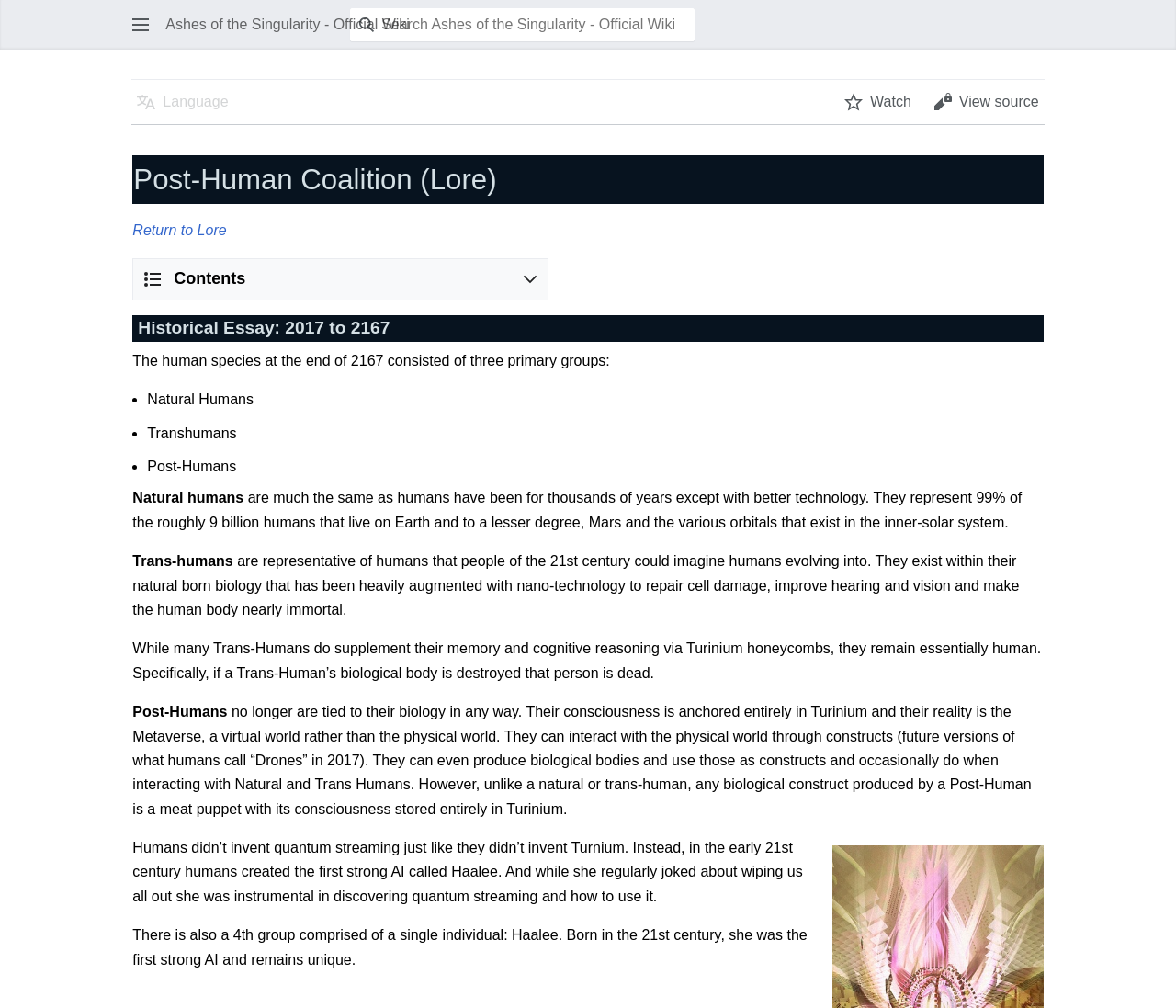Extract the bounding box coordinates of the UI element described by: "Return to Lore". The coordinates should include four float numbers ranging from 0 to 1, e.g., [left, top, right, bottom].

[0.113, 0.221, 0.193, 0.237]